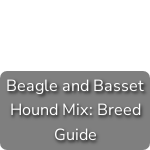Please provide a brief answer to the following inquiry using a single word or phrase:
What is the purpose of the article?

To provide a guide